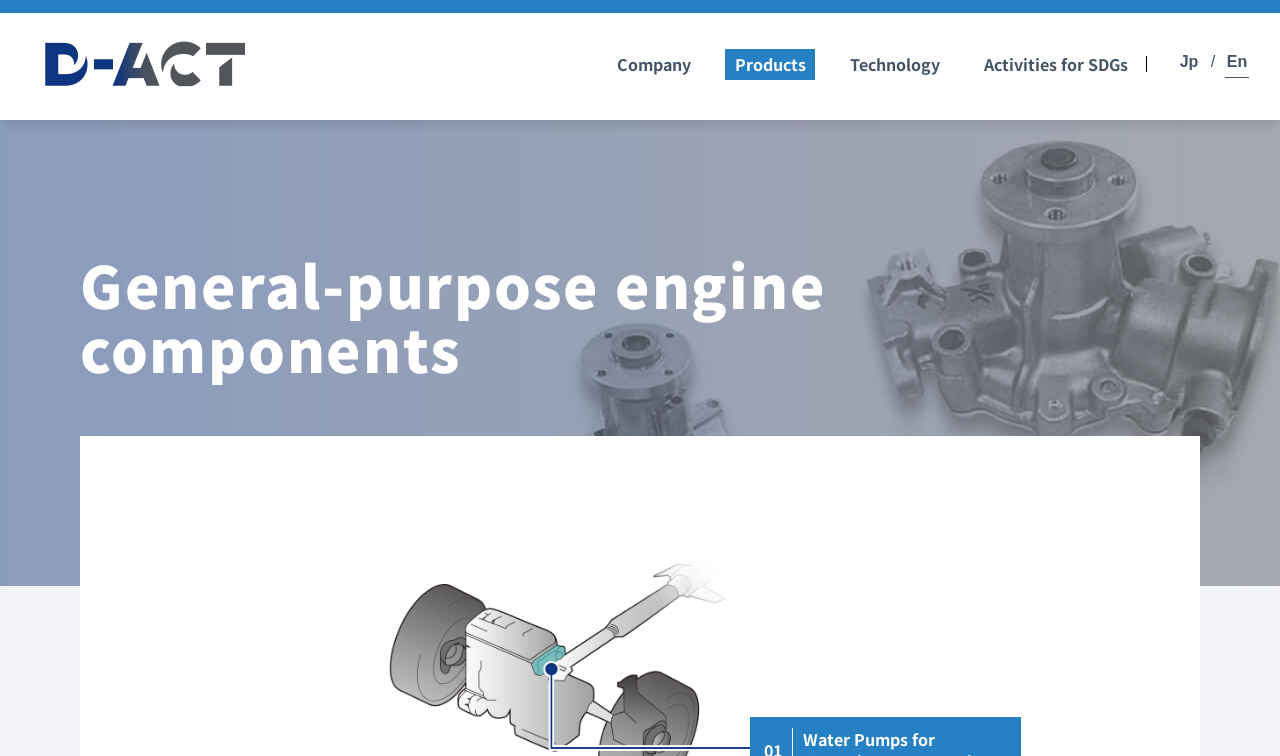What type of components are featured on this page?
Based on the image, provide a one-word or brief-phrase response.

General-purpose engine components